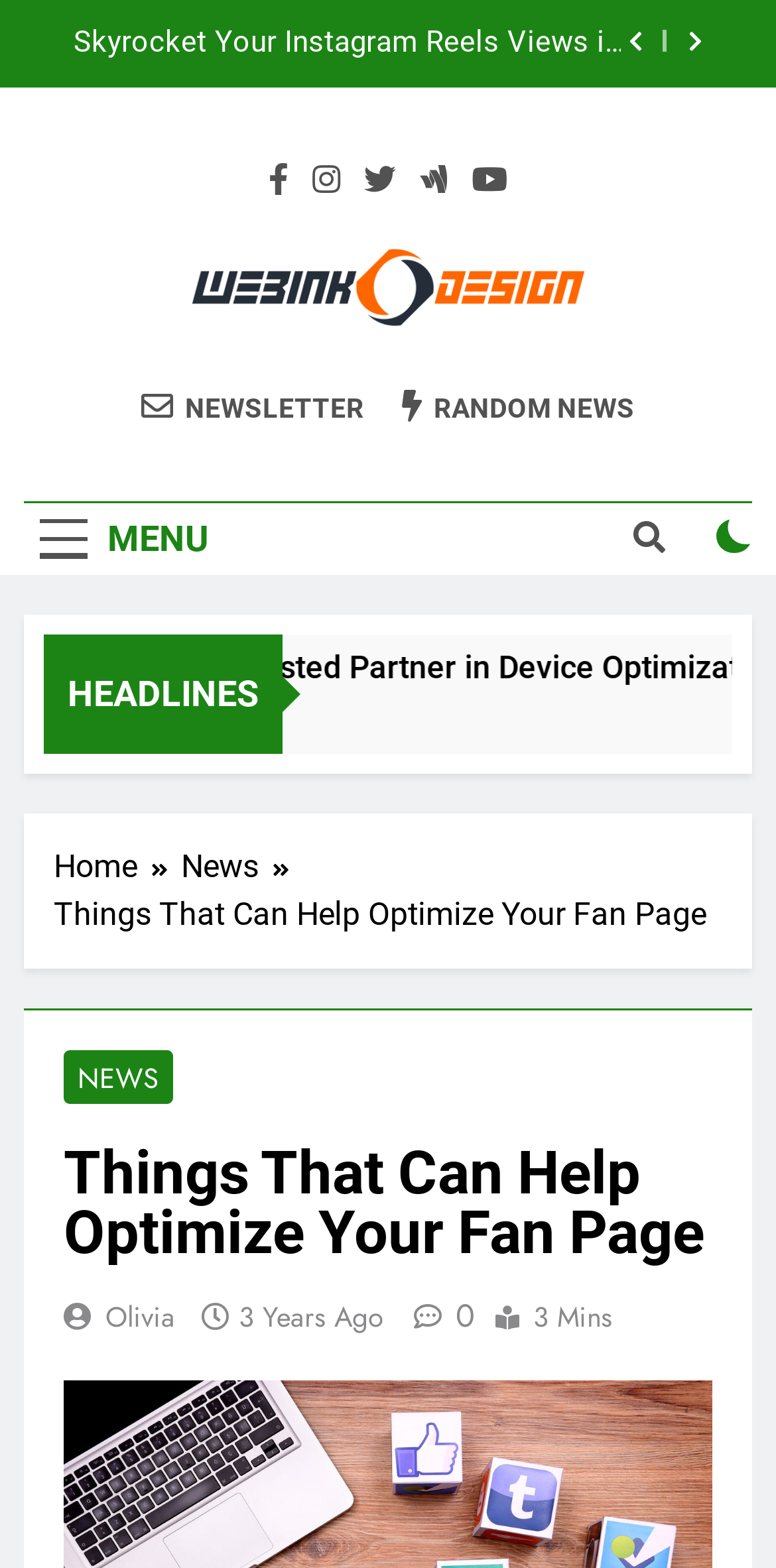Give a one-word or one-phrase response to the question:
How long does it take to read the article?

3 Mins